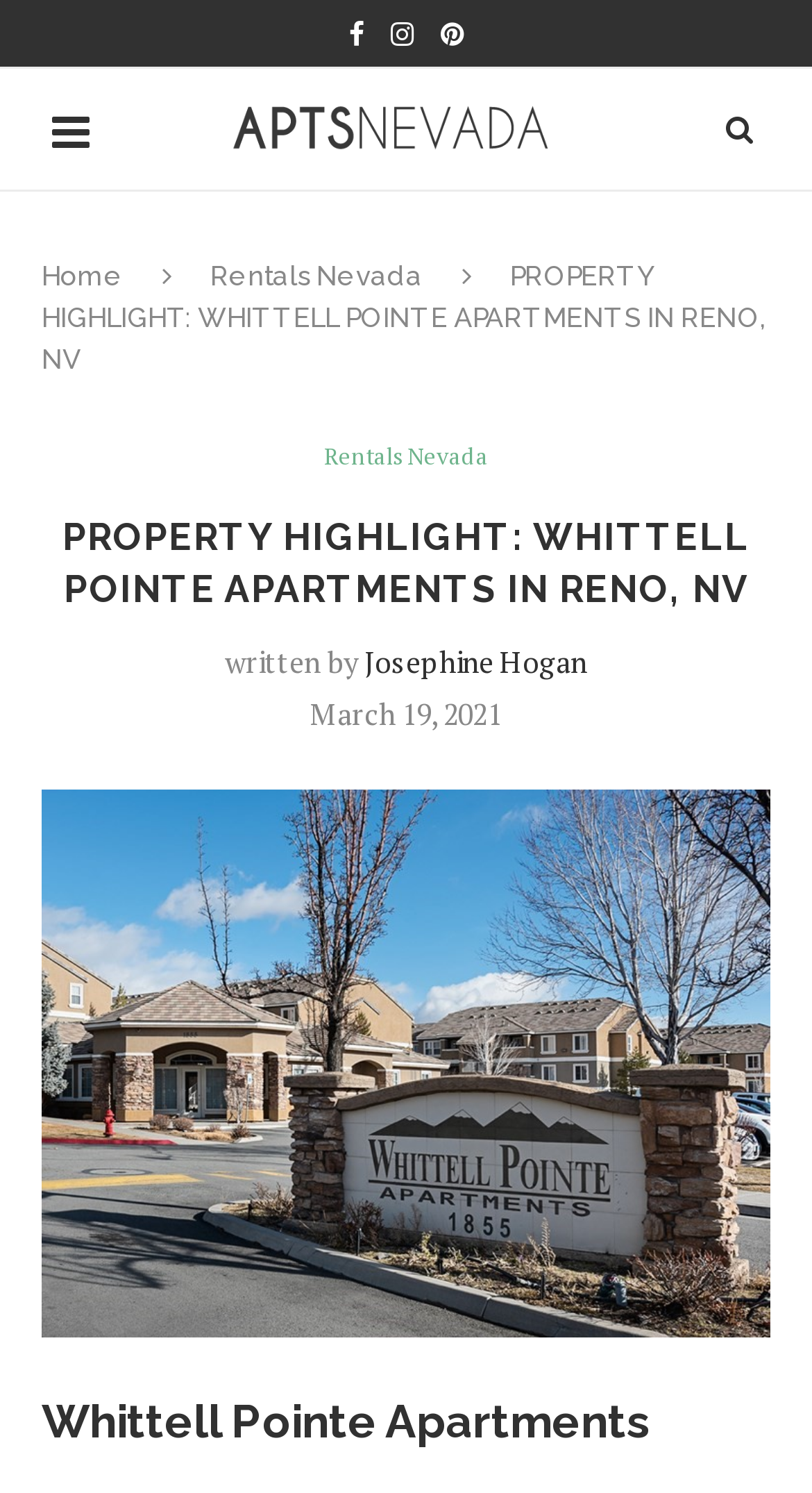What is the location of the apartments?
Answer the question with a single word or phrase derived from the image.

Reno, NV